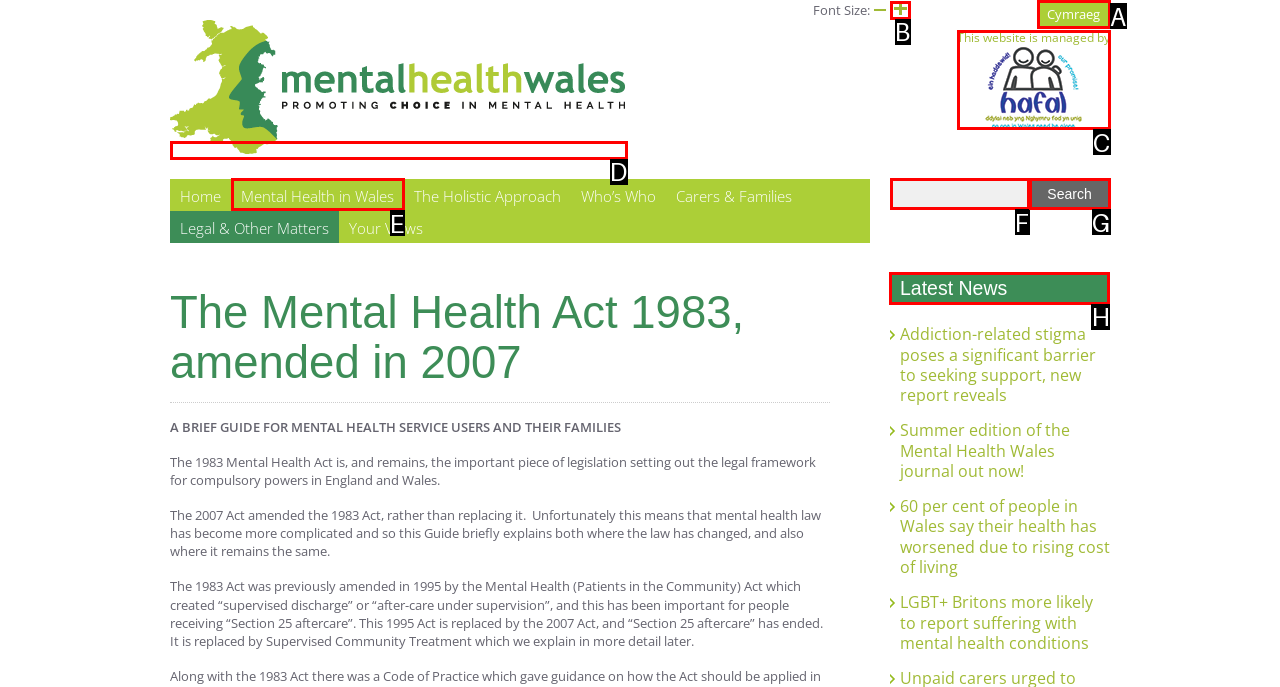Which option should you click on to fulfill this task: View the latest news? Answer with the letter of the correct choice.

H